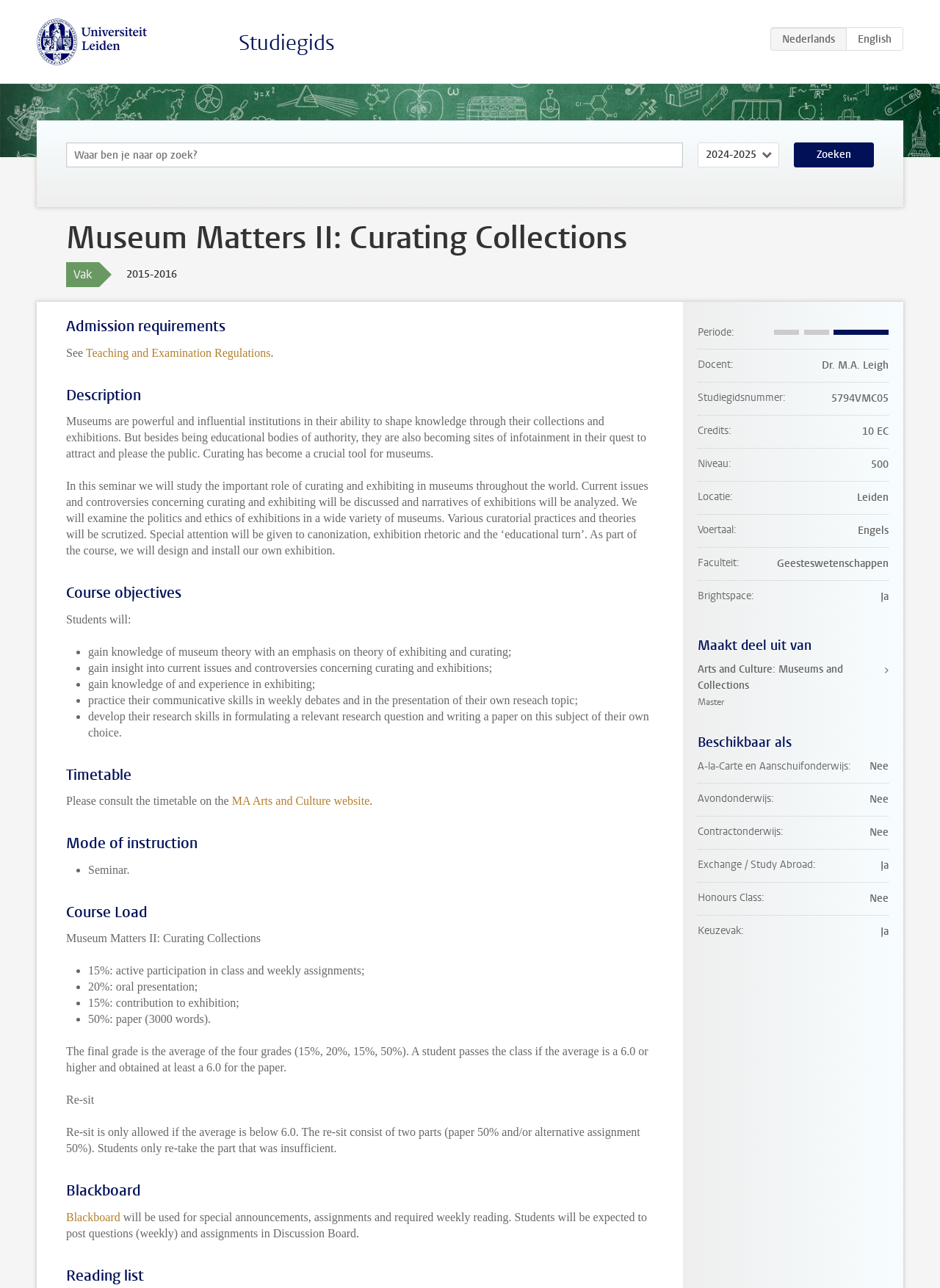Show the bounding box coordinates for the HTML element described as: "alt="Universiteit Leiden"".

[0.039, 0.027, 0.157, 0.036]